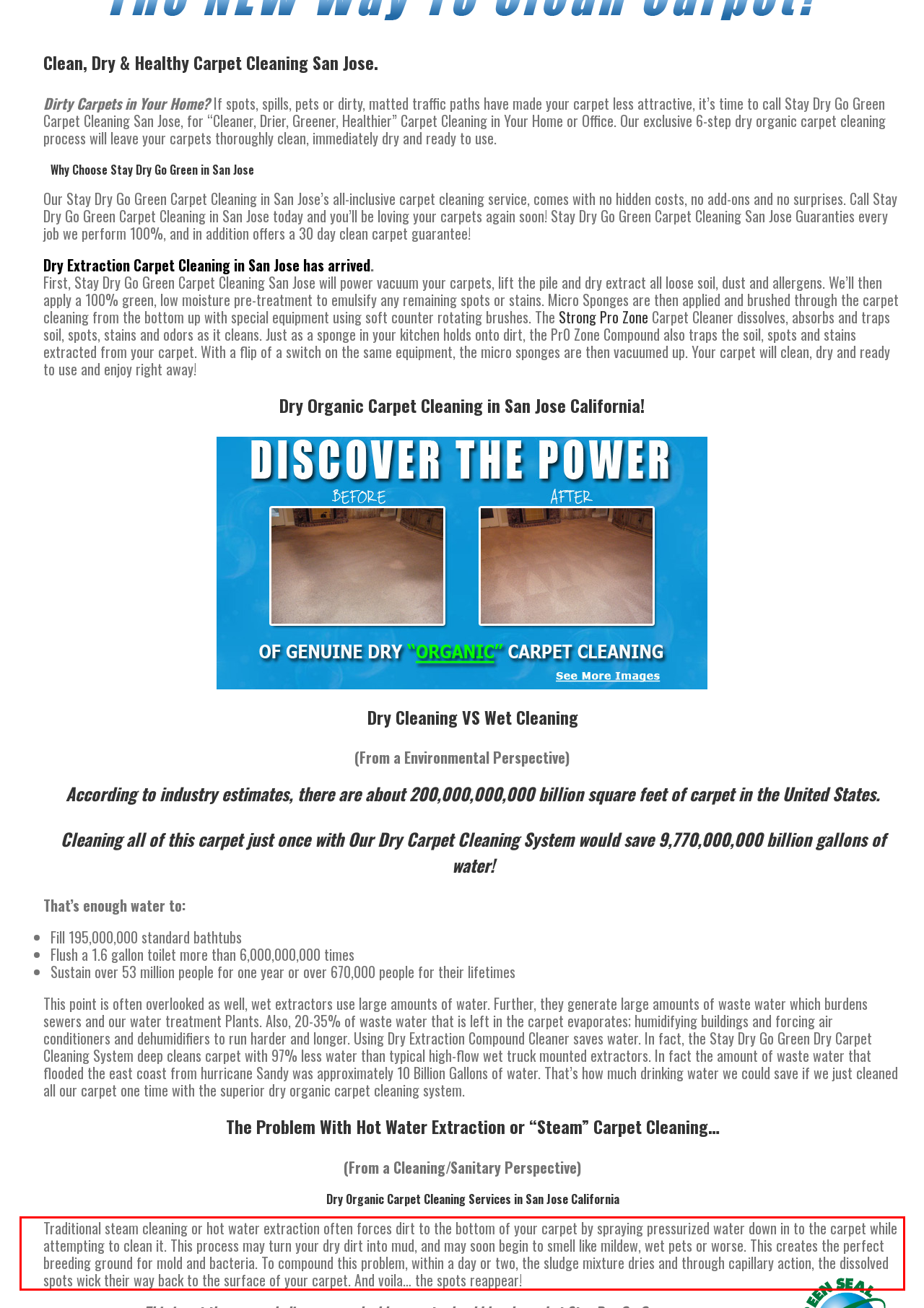Given a screenshot of a webpage, locate the red bounding box and extract the text it encloses.

Traditional steam cleaning or hot water extraction often forces dirt to the bottom of your carpet by spraying pressurized water down in to the carpet while attempting to clean it. This process may turn your dry dirt into mud, and may soon begin to smell like mildew, wet pets or worse. This creates the perfect breeding ground for mold and bacteria. To compound this problem, within a day or two, the sludge mixture dries and through capillary action, the dissolved spots wick their way back to the surface of your carpet. And voila… the spots reappear!